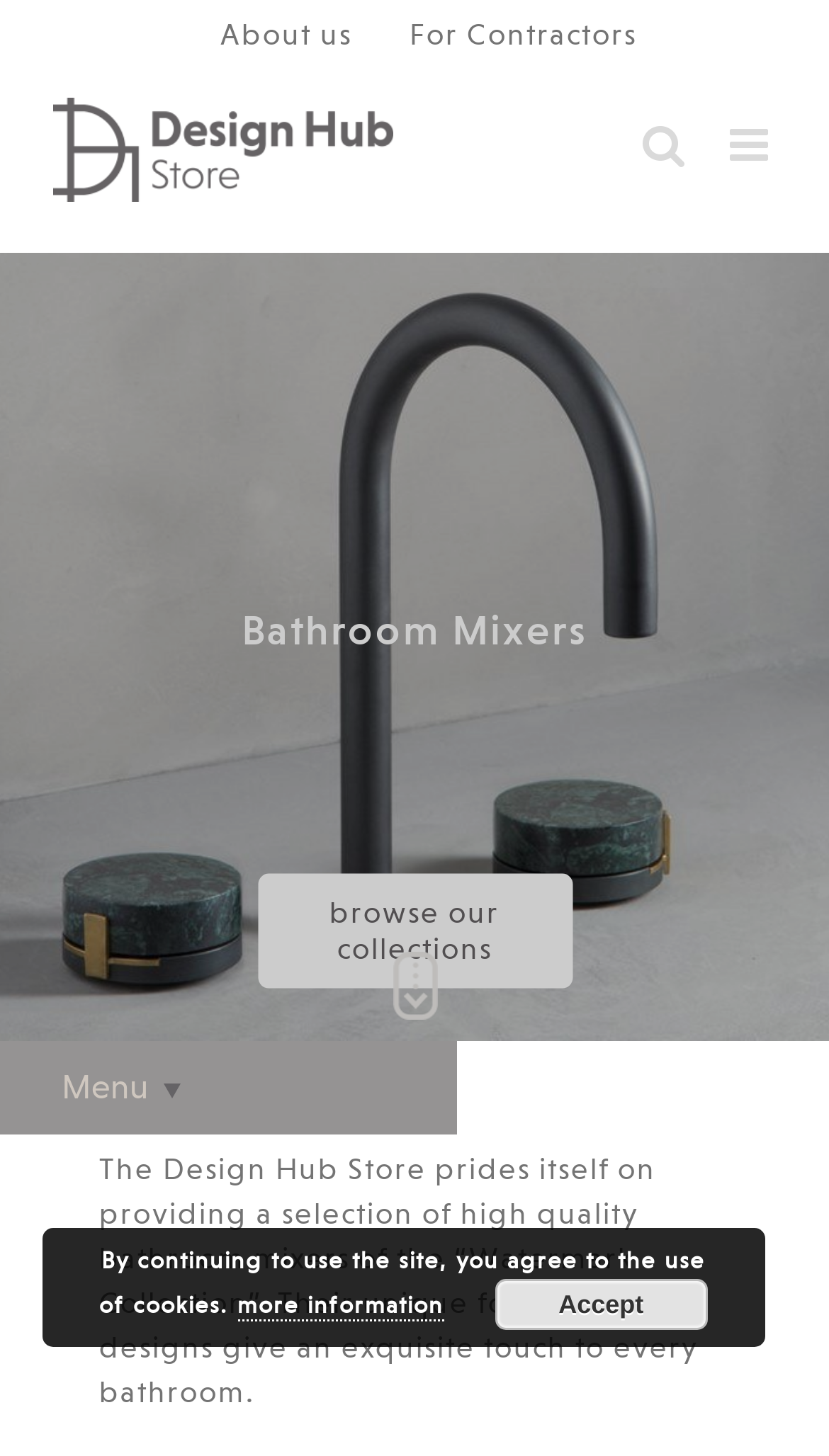Calculate the bounding box coordinates of the UI element given the description: "Accept".

[0.597, 0.878, 0.853, 0.913]